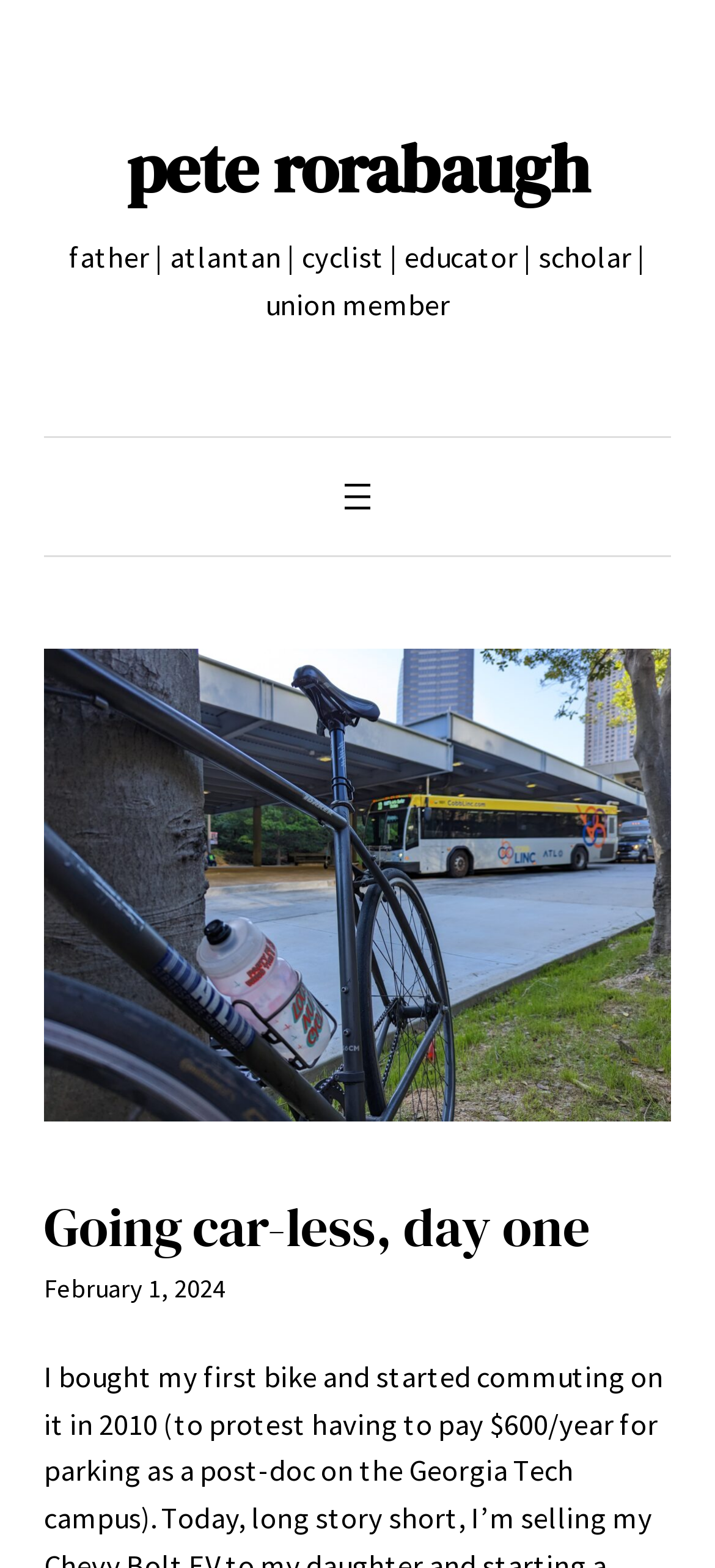What is the author's occupation?
Based on the image, answer the question with a single word or brief phrase.

educator